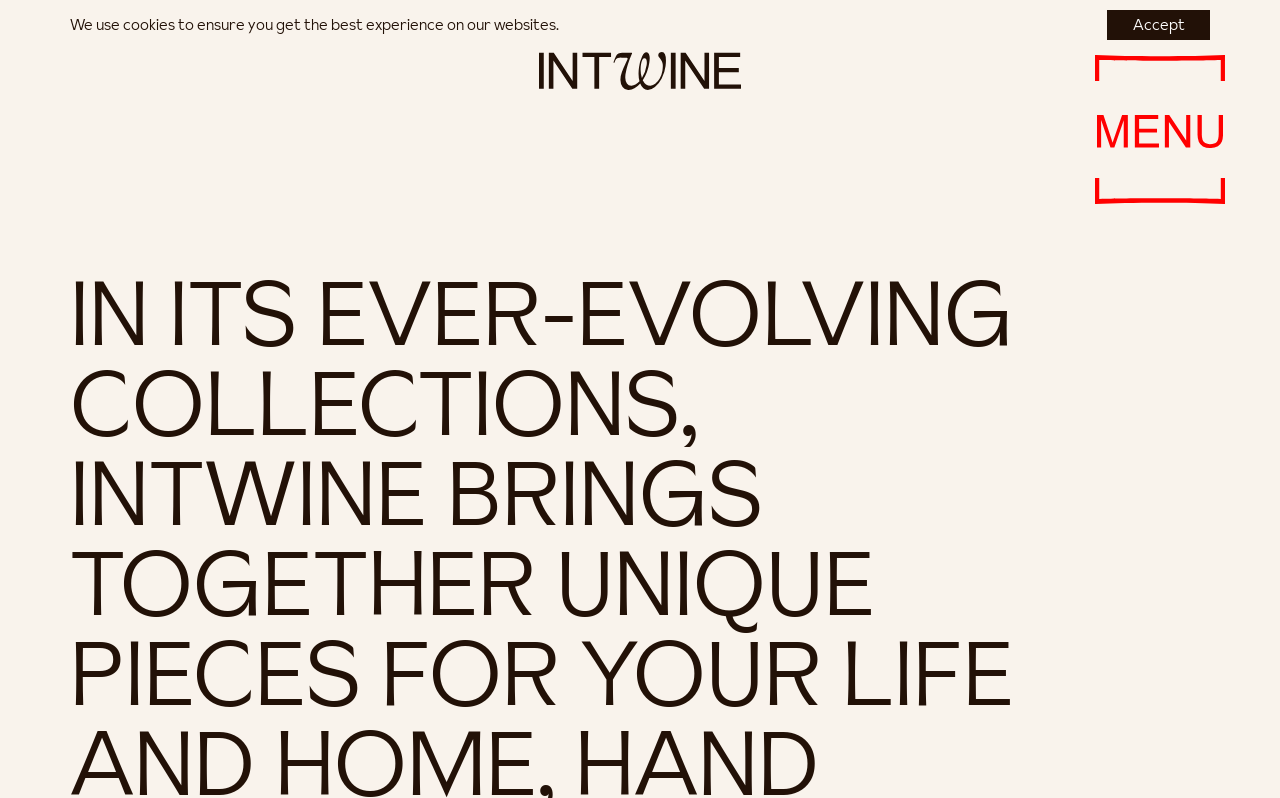Please locate the bounding box coordinates of the element that should be clicked to complete the given instruction: "go to home page".

[0.855, 0.209, 0.957, 0.244]